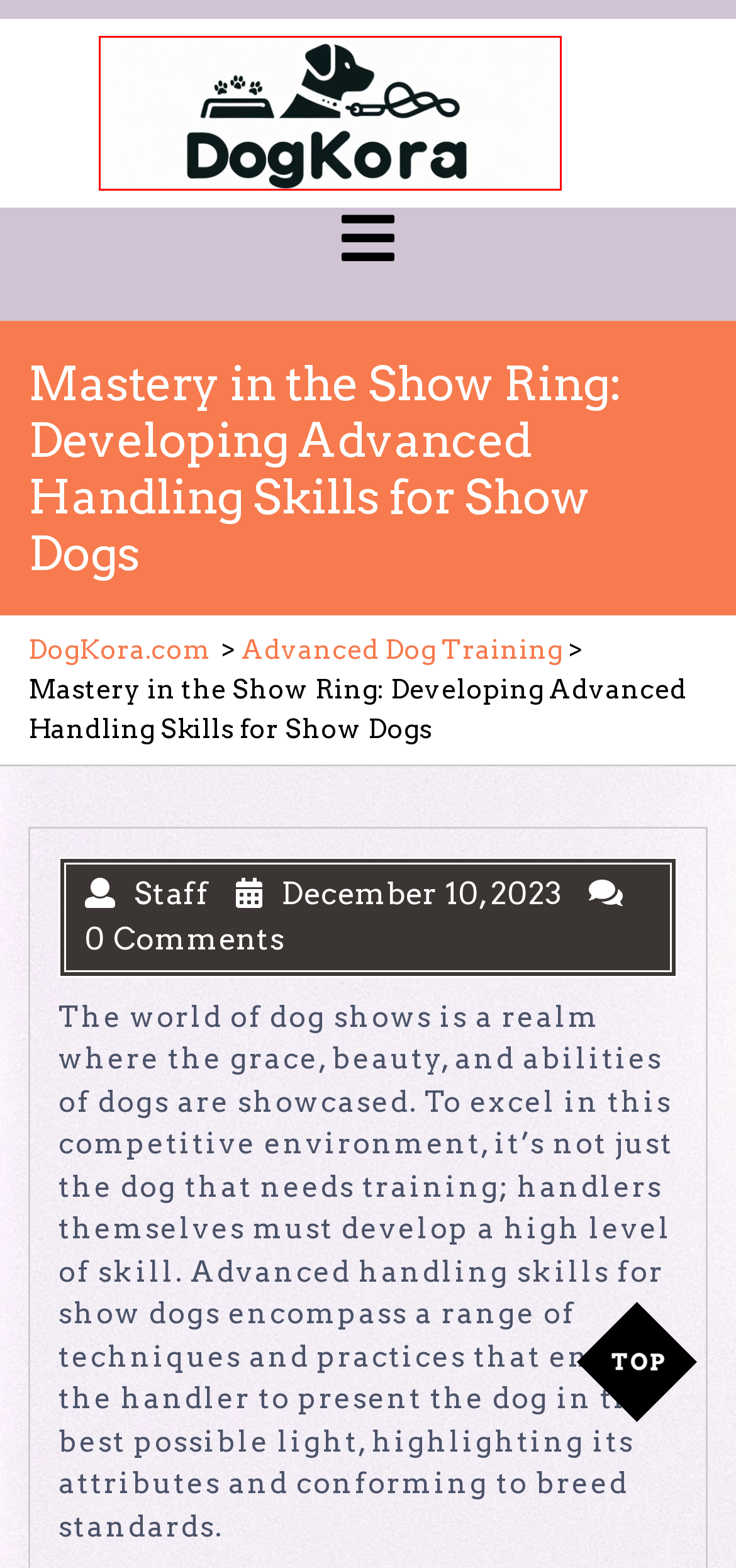Examine the webpage screenshot and identify the UI element enclosed in the red bounding box. Pick the webpage description that most accurately matches the new webpage after clicking the selected element. Here are the candidates:
A. DogKora: The Ultimate Guide to Dog Care and Nutrition
B. Dog Food - DogKora.com
C. The Art of Exactness: Delving into Precision Obedience in Dog Training - DogKora.com
D. April, 2024 - DogKora.com
E. Advanced Dog Training - DogKora.com
F. Dog Ownership Guide - DogKora.com
G. Dog Health - DogKora.com
H. Monitor Dog Ownership Cost| Methodical Insights |Pet Finance

A